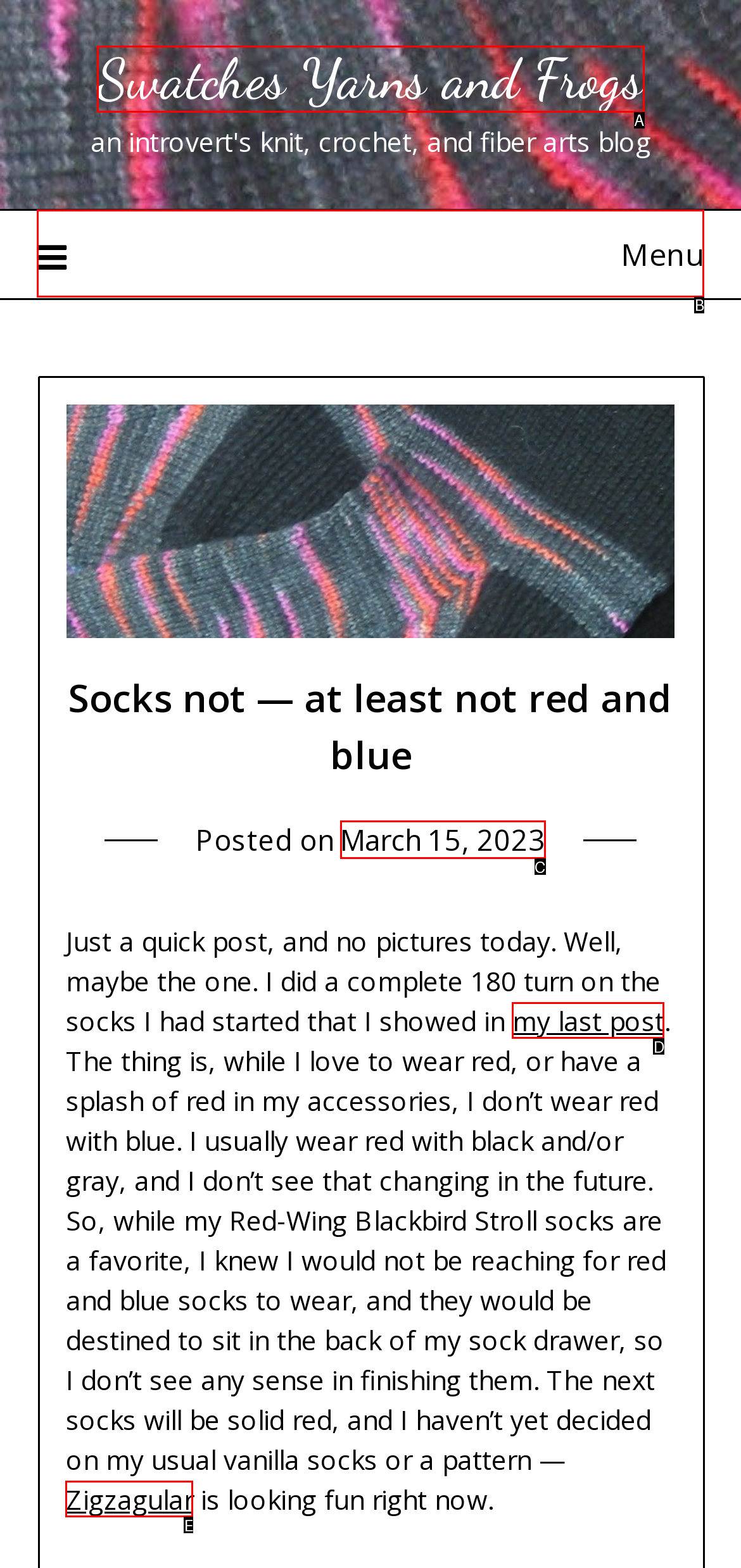Match the element description: my last post to the correct HTML element. Answer with the letter of the selected option.

D